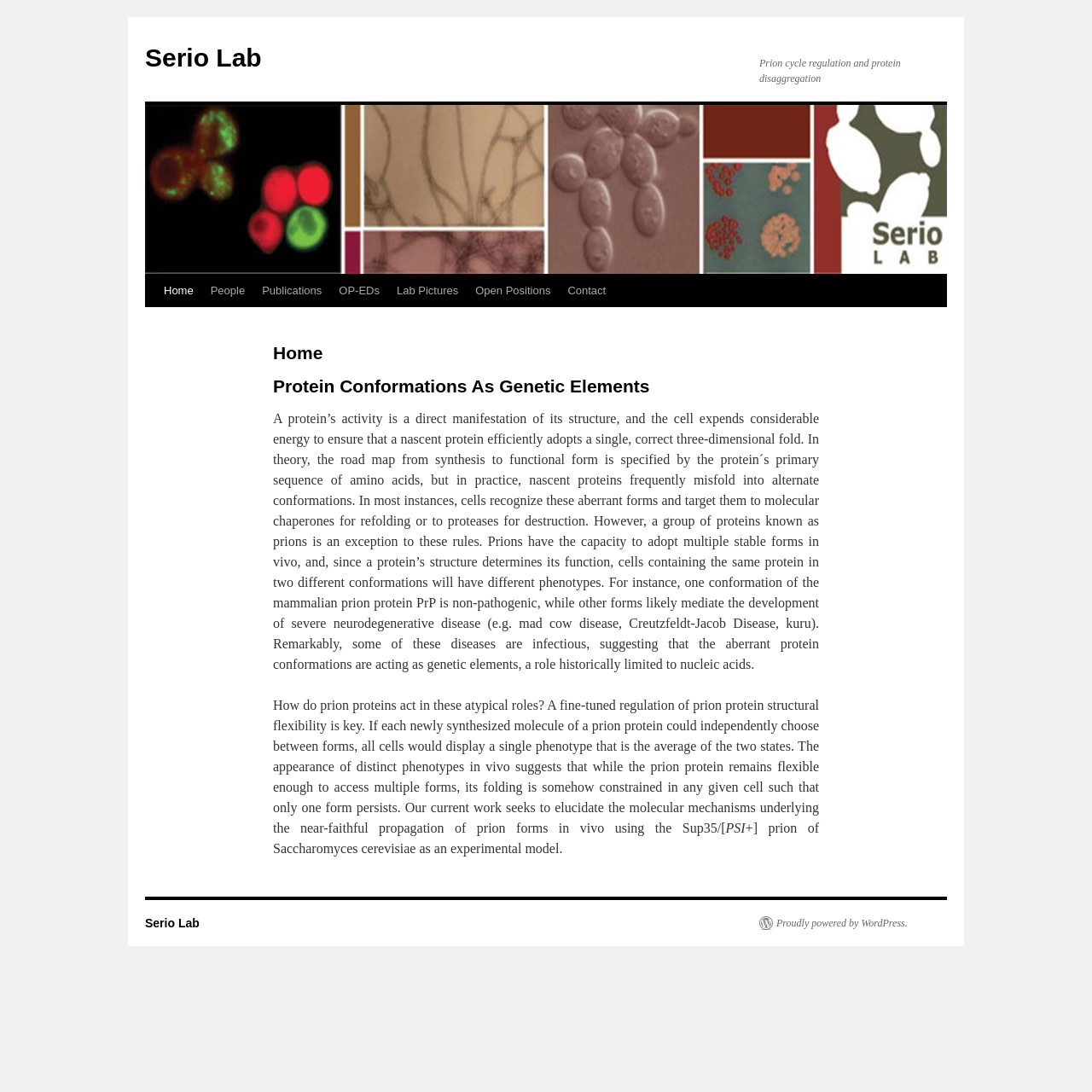Determine the bounding box coordinates for the clickable element required to fulfill the instruction: "Click on the 'Skip to content' link". Provide the coordinates as four float numbers between 0 and 1, i.e., [left, top, right, bottom].

[0.132, 0.251, 0.148, 0.34]